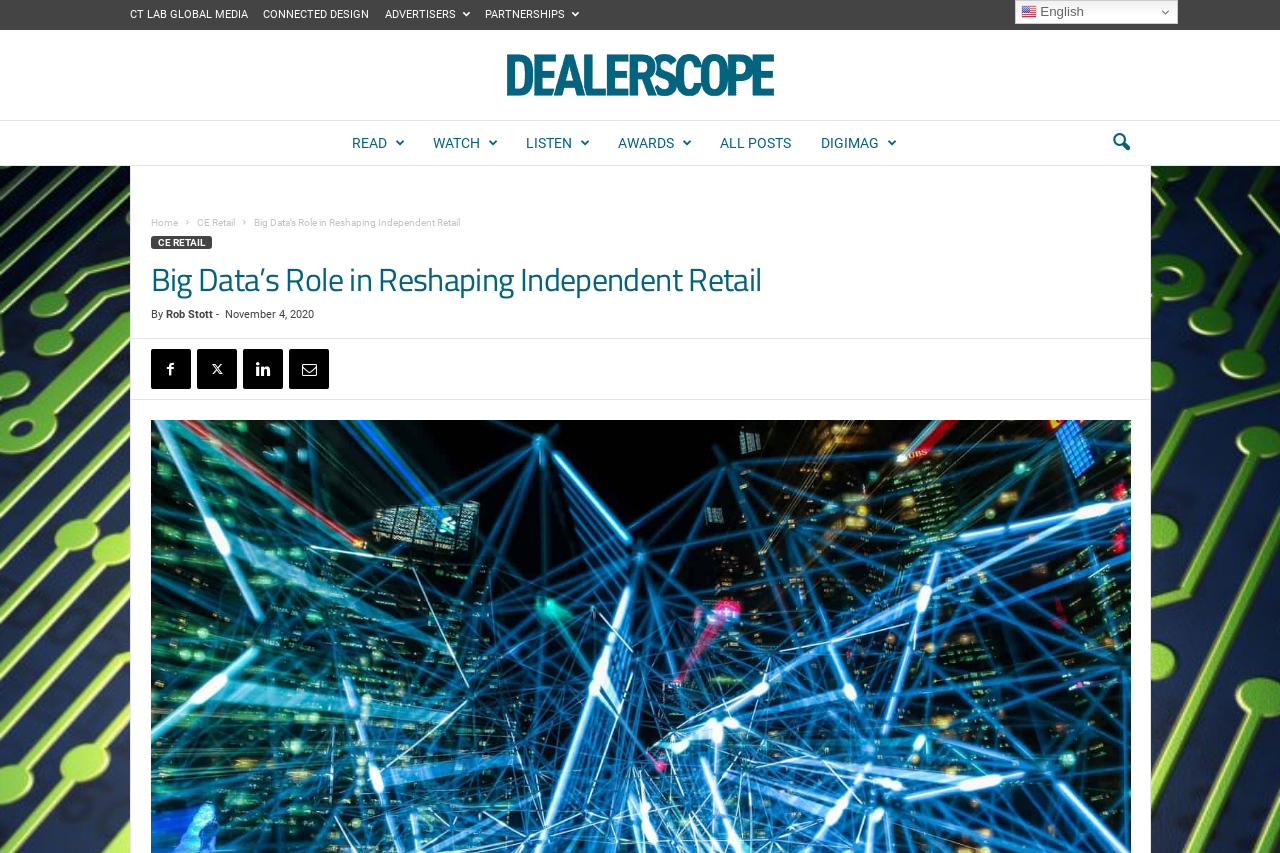Using the webpage screenshot, find the UI element described by CT LAB GLOBAL MEDIA. Provide the bounding box coordinates in the format (top-left x, top-left y, bottom-right x, bottom-right y), ensuring all values are floating point numbers between 0 and 1.

[0.101, 0.009, 0.193, 0.025]